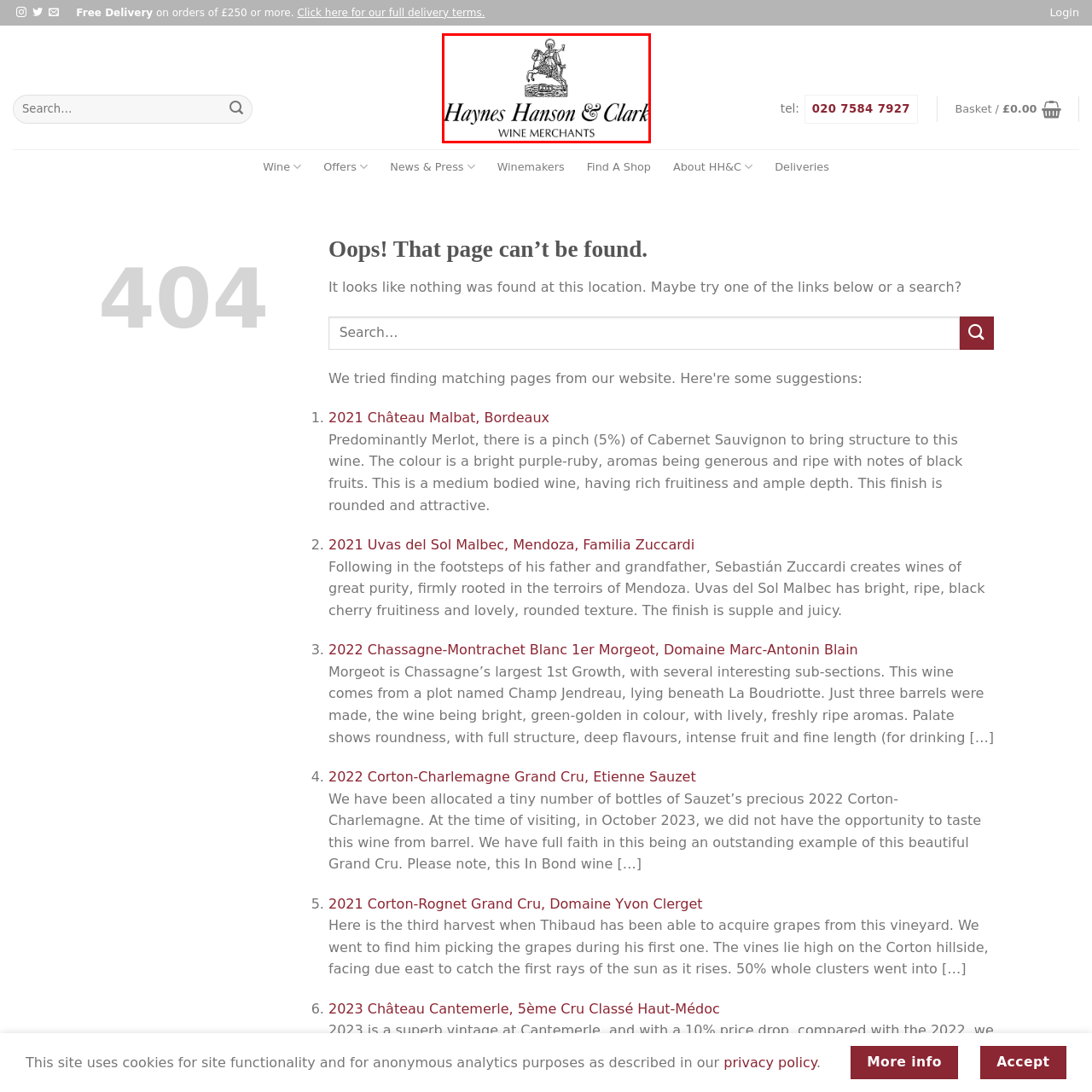Detail the features and elements seen in the red-circled portion of the image.

The image displays the logo of "Haynes Hanson & Clark," a distinguished wine merchant. The logo features an illustration of a figure on horseback, likely representing Saint George, complemented by the text "Haynes Hanson & Clark" prominently positioned above and "WINE MERCHANTS" positioned below. This branding encapsulates the elegance and tradition associated with the wine industry, reflecting the company's commitment to quality and heritage in wine selection and distribution.